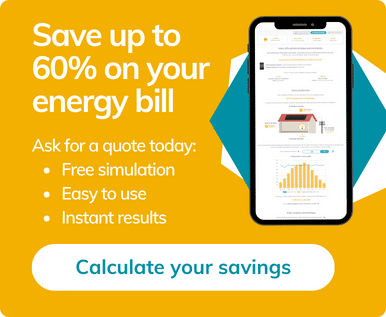What is the call-to-action button inviting users to do?
Give a one-word or short-phrase answer derived from the screenshot.

Calculate your savings